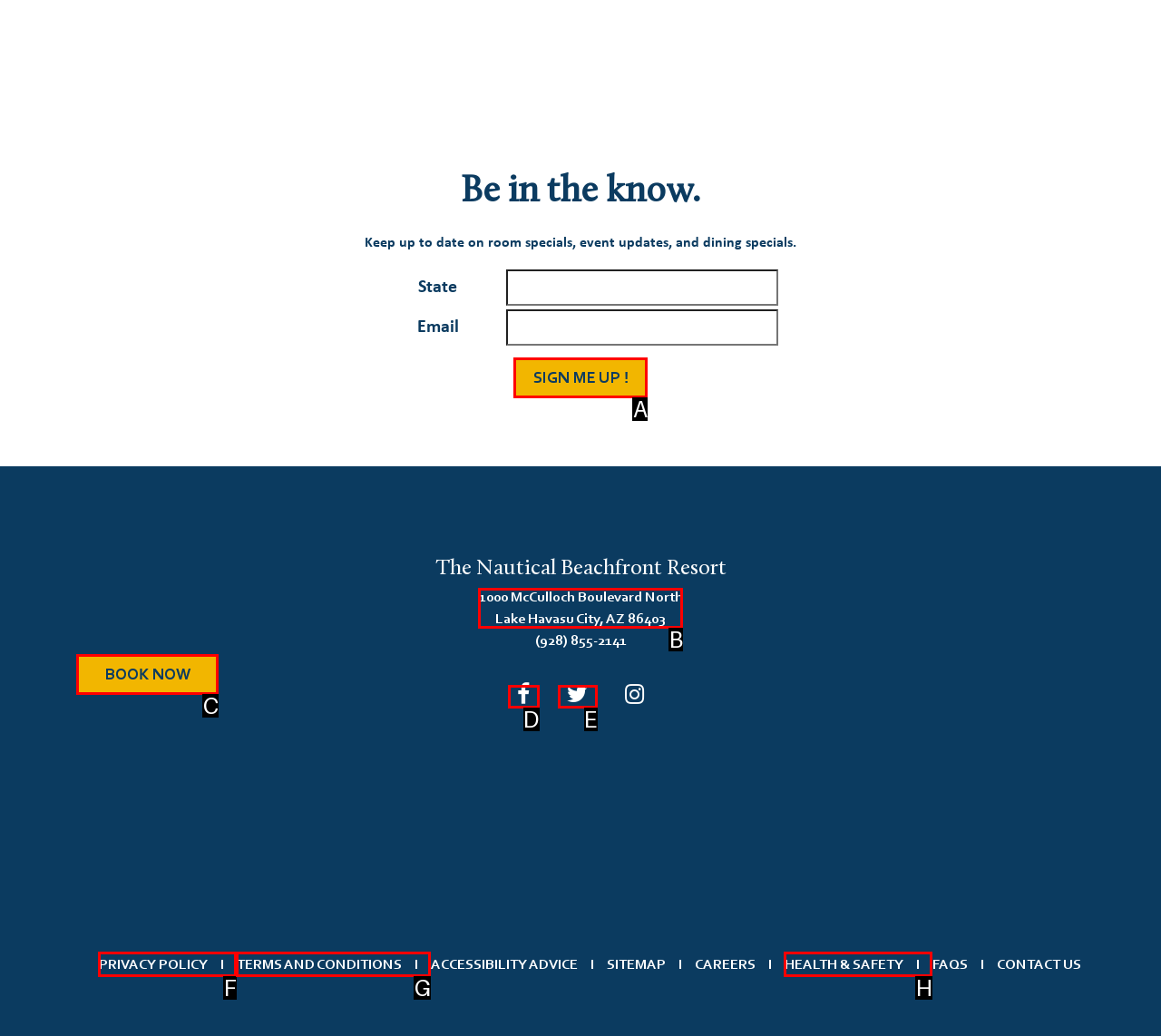For the instruction: Book a room, determine the appropriate UI element to click from the given options. Respond with the letter corresponding to the correct choice.

C